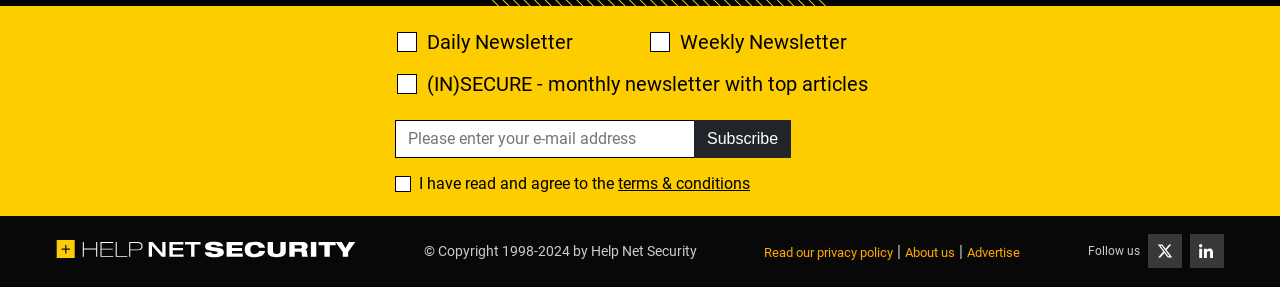Determine the bounding box coordinates of the region I should click to achieve the following instruction: "Enter your email address". Ensure the bounding box coordinates are four float numbers between 0 and 1, i.e., [left, top, right, bottom].

[0.309, 0.42, 0.543, 0.552]